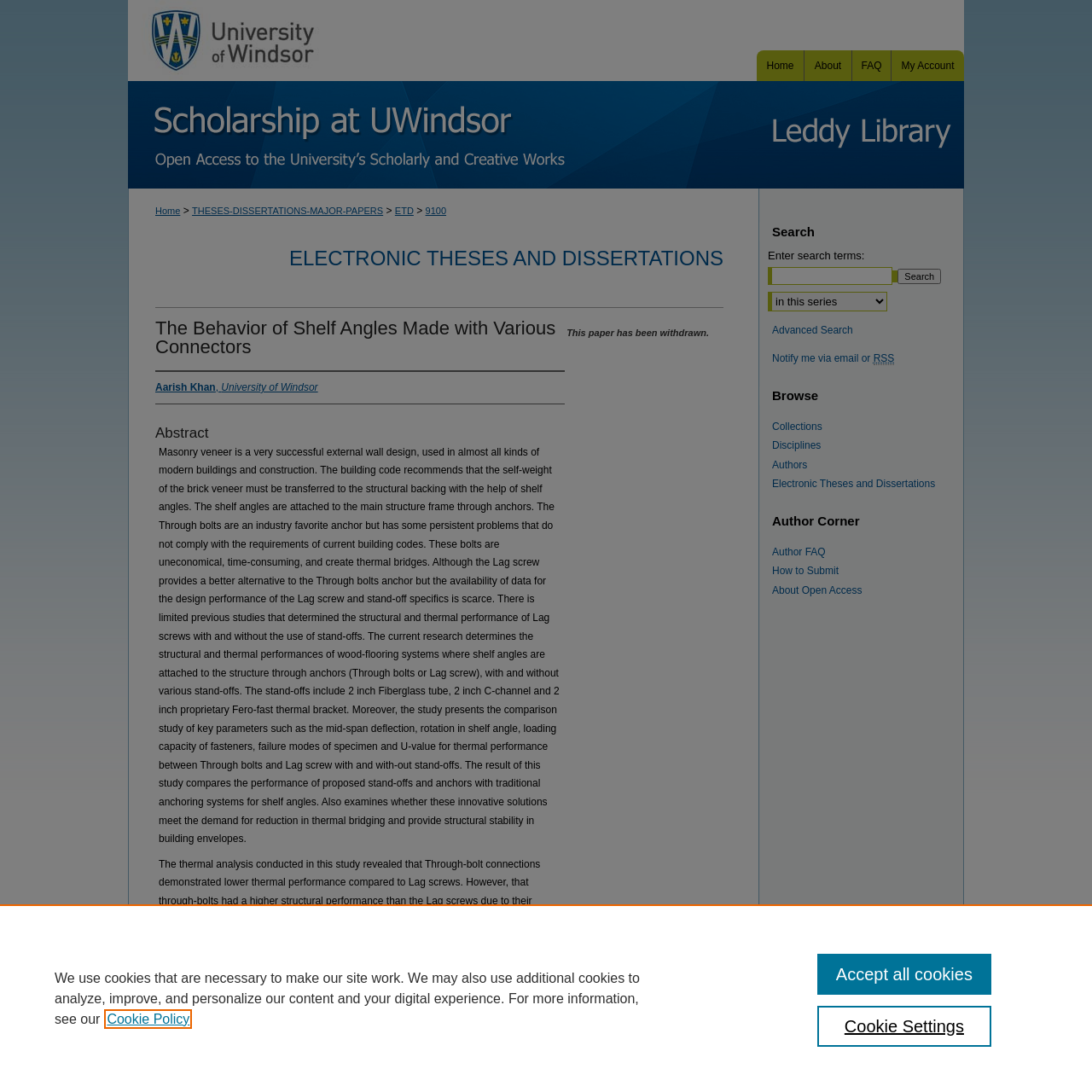What is the comparison study about in the research paper?
Please provide a detailed and thorough answer to the question.

I found the comparison study by reading the abstract of the research paper, which states that the study presents a comparison study of key parameters such as the mid-span deflection, rotation in shelf angle, loading capacity of fasteners, failure modes of specimen and U-value for thermal performance between Through bolts and Lag screw with and without stand-offs.